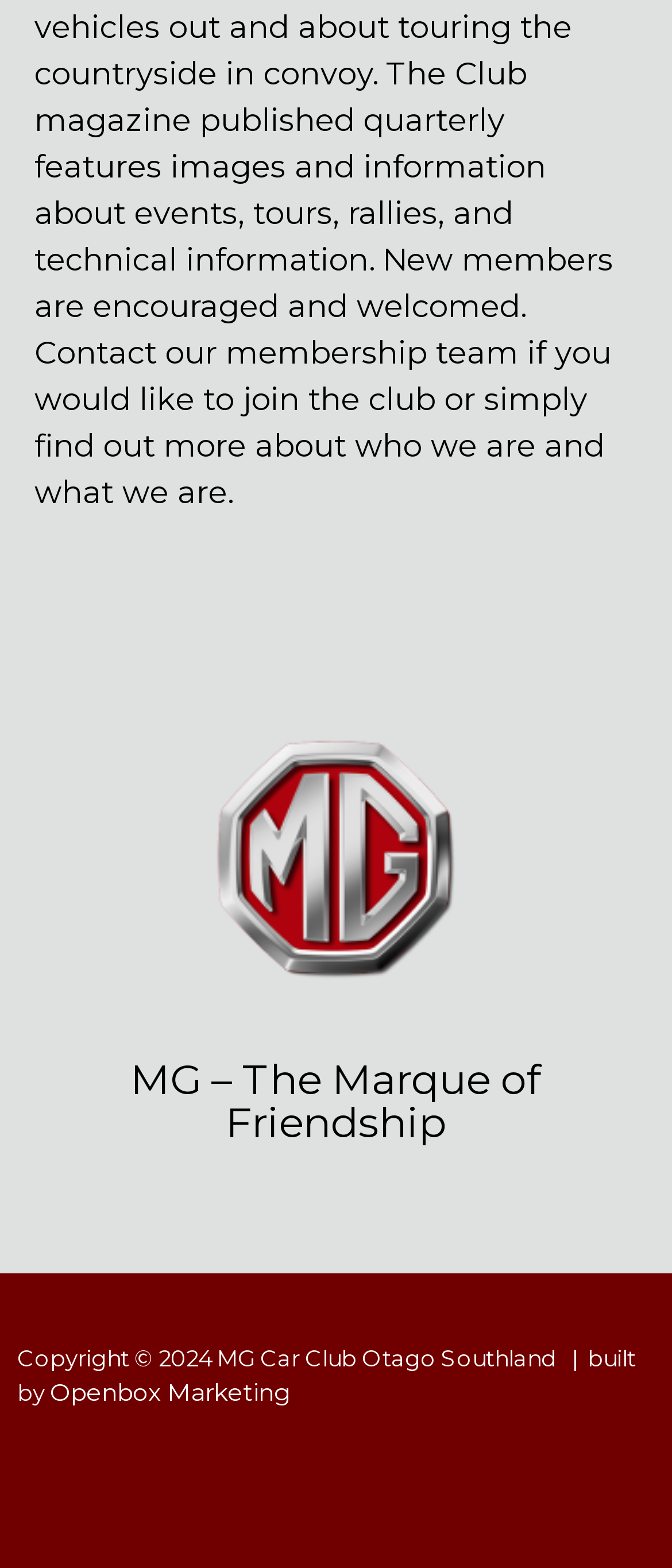Please specify the bounding box coordinates in the format (top-left x, top-left y, bottom-right x, bottom-right y), with values ranging from 0 to 1. Identify the bounding box for the UI component described as follows: Openbox Marketing

[0.074, 0.878, 0.433, 0.898]